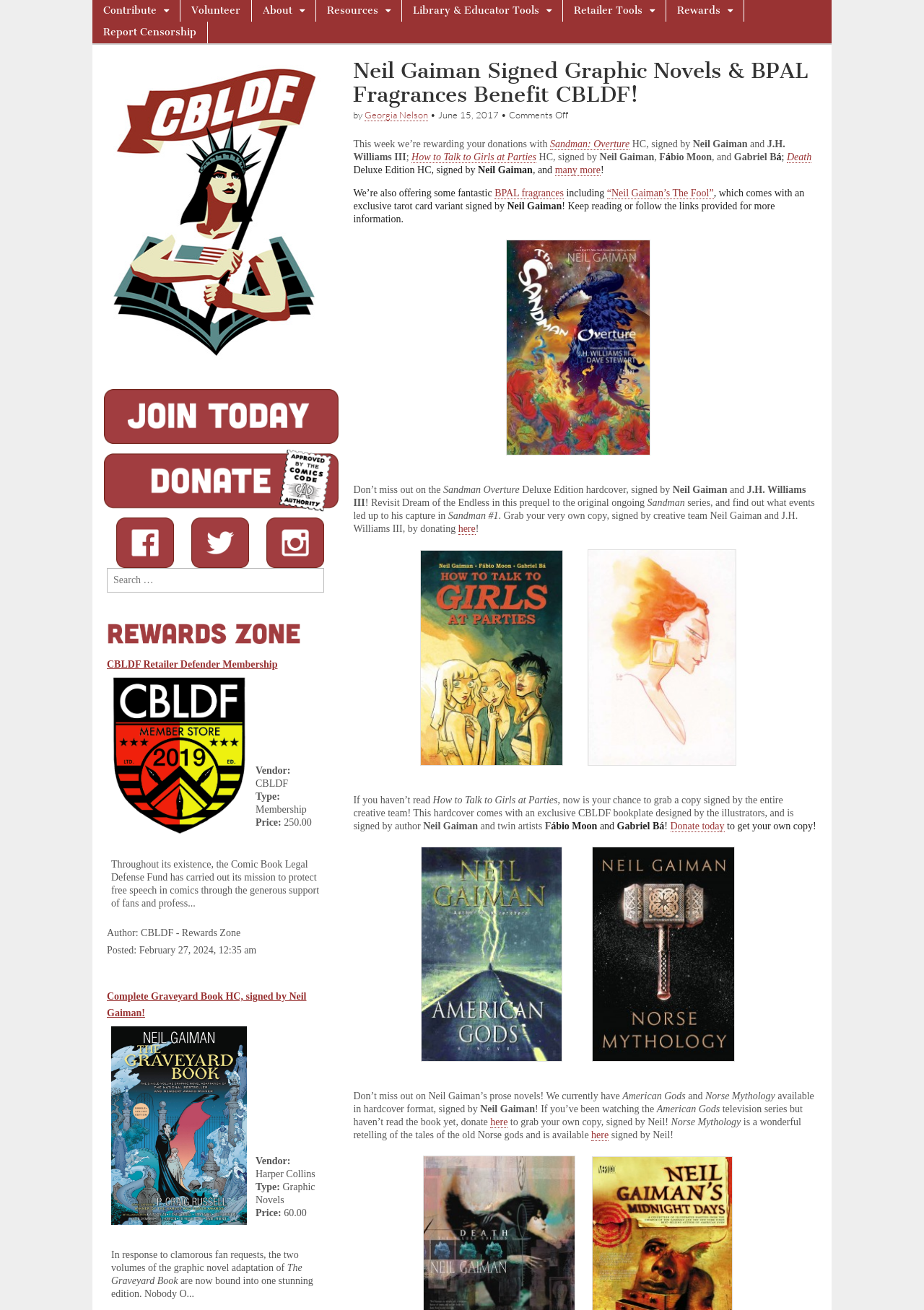What is the name of the event that led to the capture of Dream of the Endless?
Based on the image content, provide your answer in one word or a short phrase.

Sandman Overture